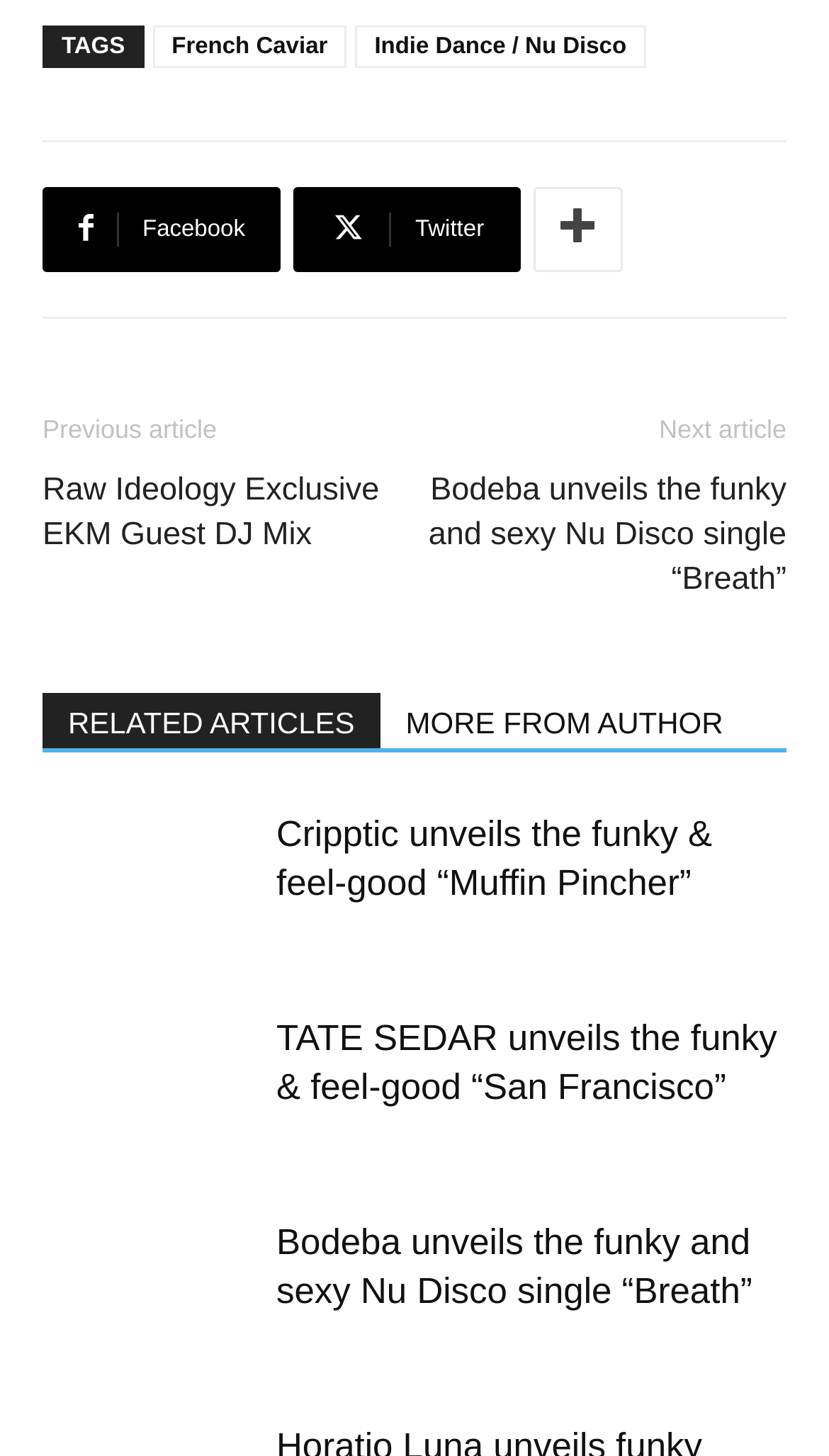Respond to the question below with a concise word or phrase:
How many images are on the webpage?

3